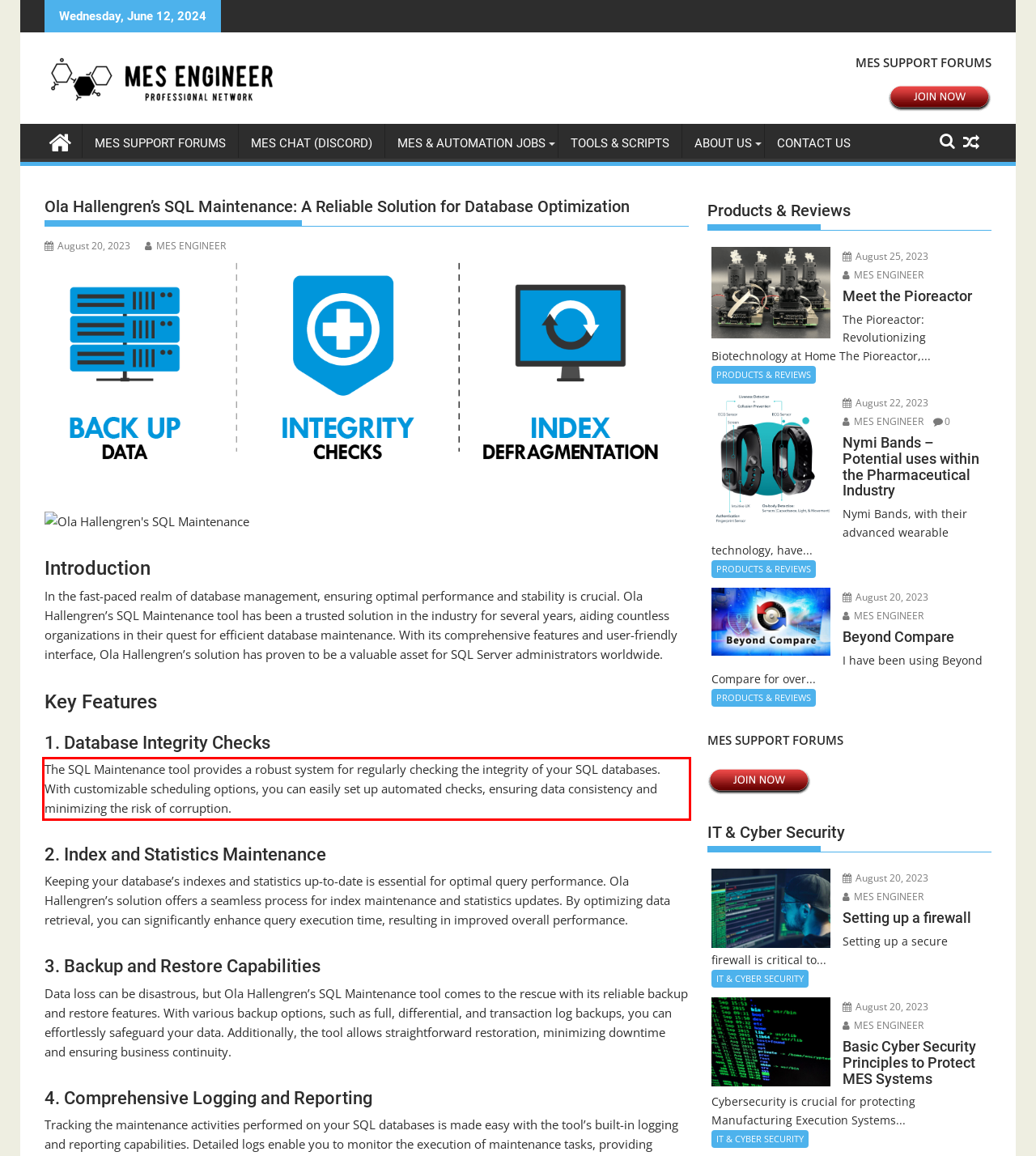Using the provided screenshot, read and generate the text content within the red-bordered area.

The SQL Maintenance tool provides a robust system for regularly checking the integrity of your SQL databases. With customizable scheduling options, you can easily set up automated checks, ensuring data consistency and minimizing the risk of corruption.